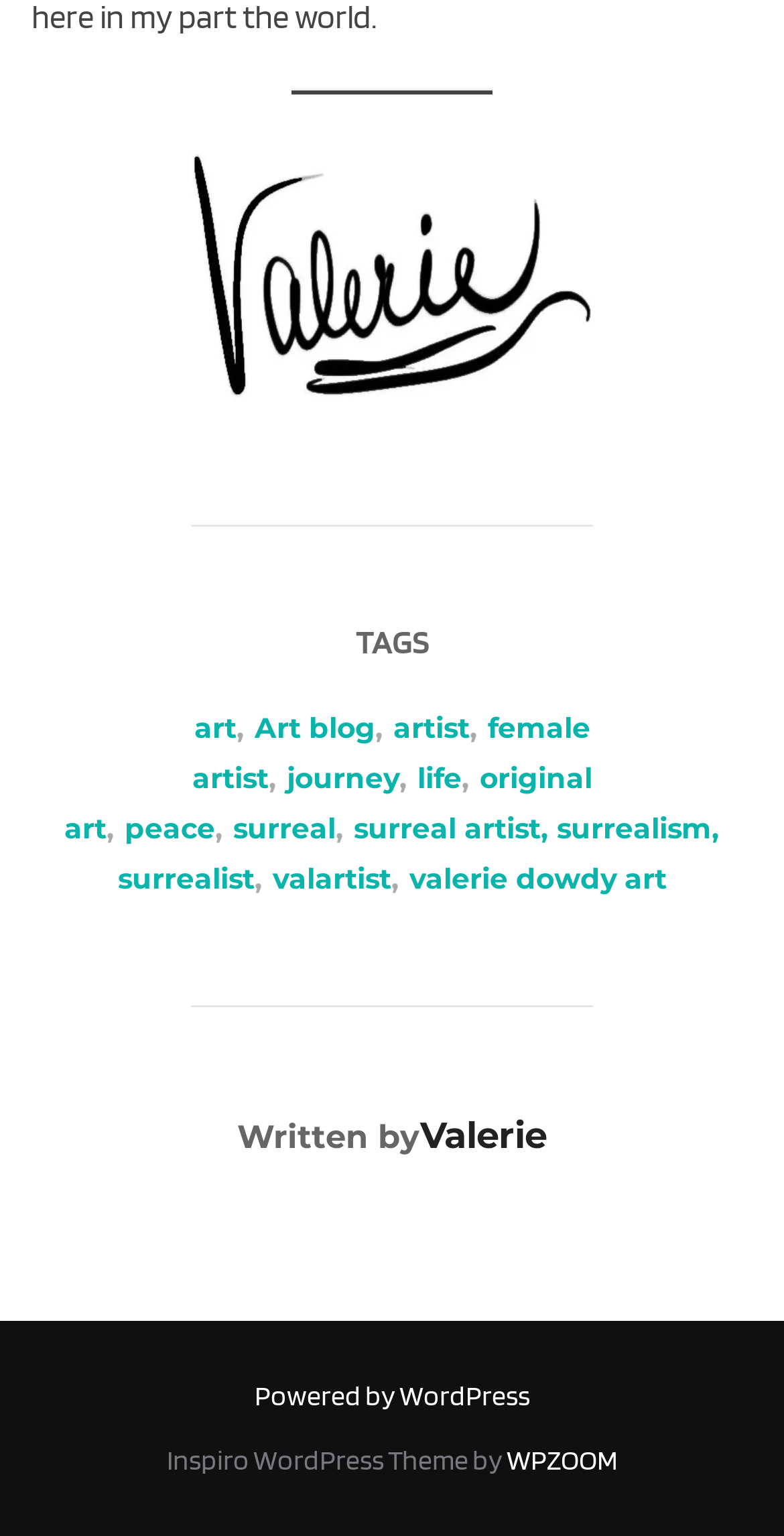Select the bounding box coordinates of the element I need to click to carry out the following instruction: "read posts by 'Valerie'".

[0.536, 0.726, 0.697, 0.754]